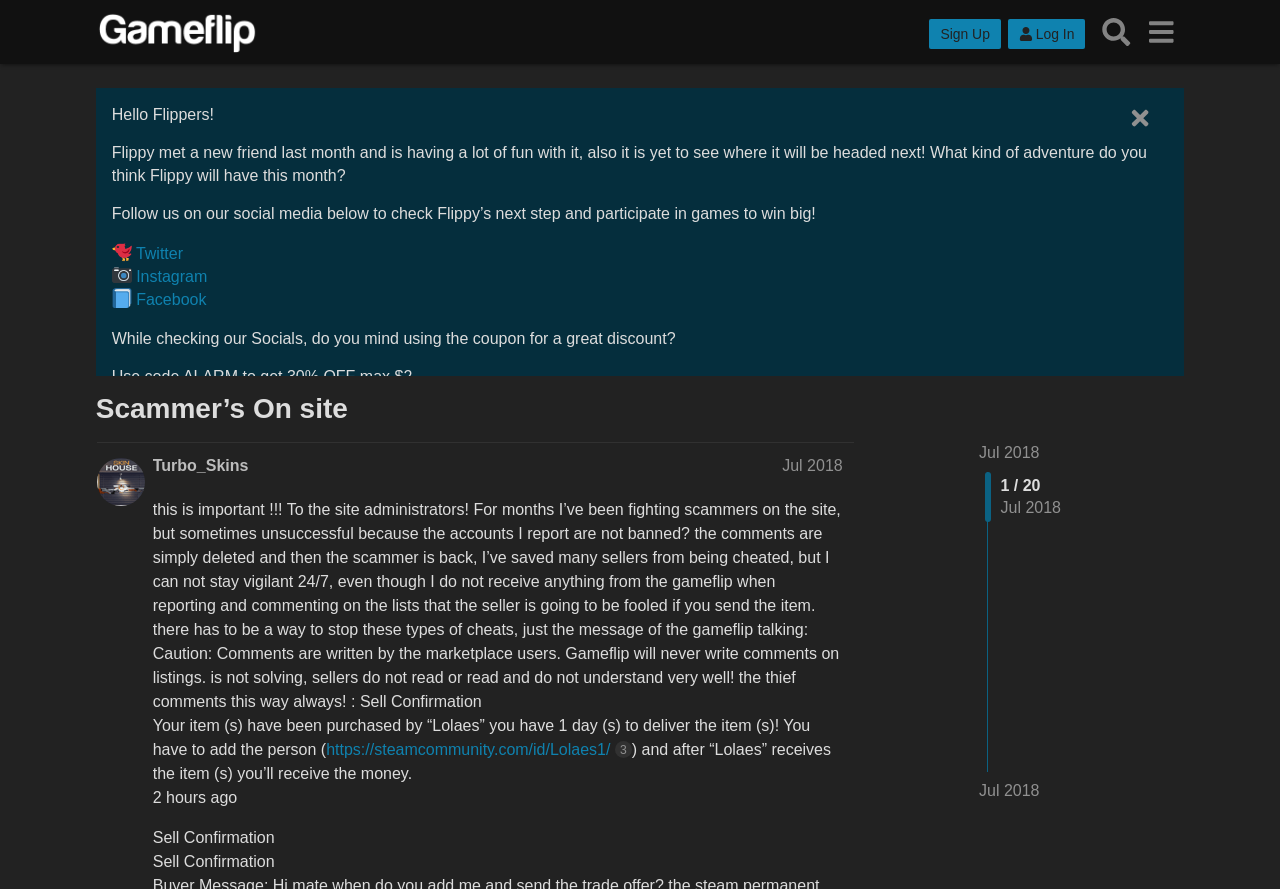Bounding box coordinates are given in the format (top-left x, top-left y, bottom-right x, bottom-right y). All values should be floating point numbers between 0 and 1. Provide the bounding box coordinate for the UI element described as: Instagram

[0.106, 0.301, 0.162, 0.321]